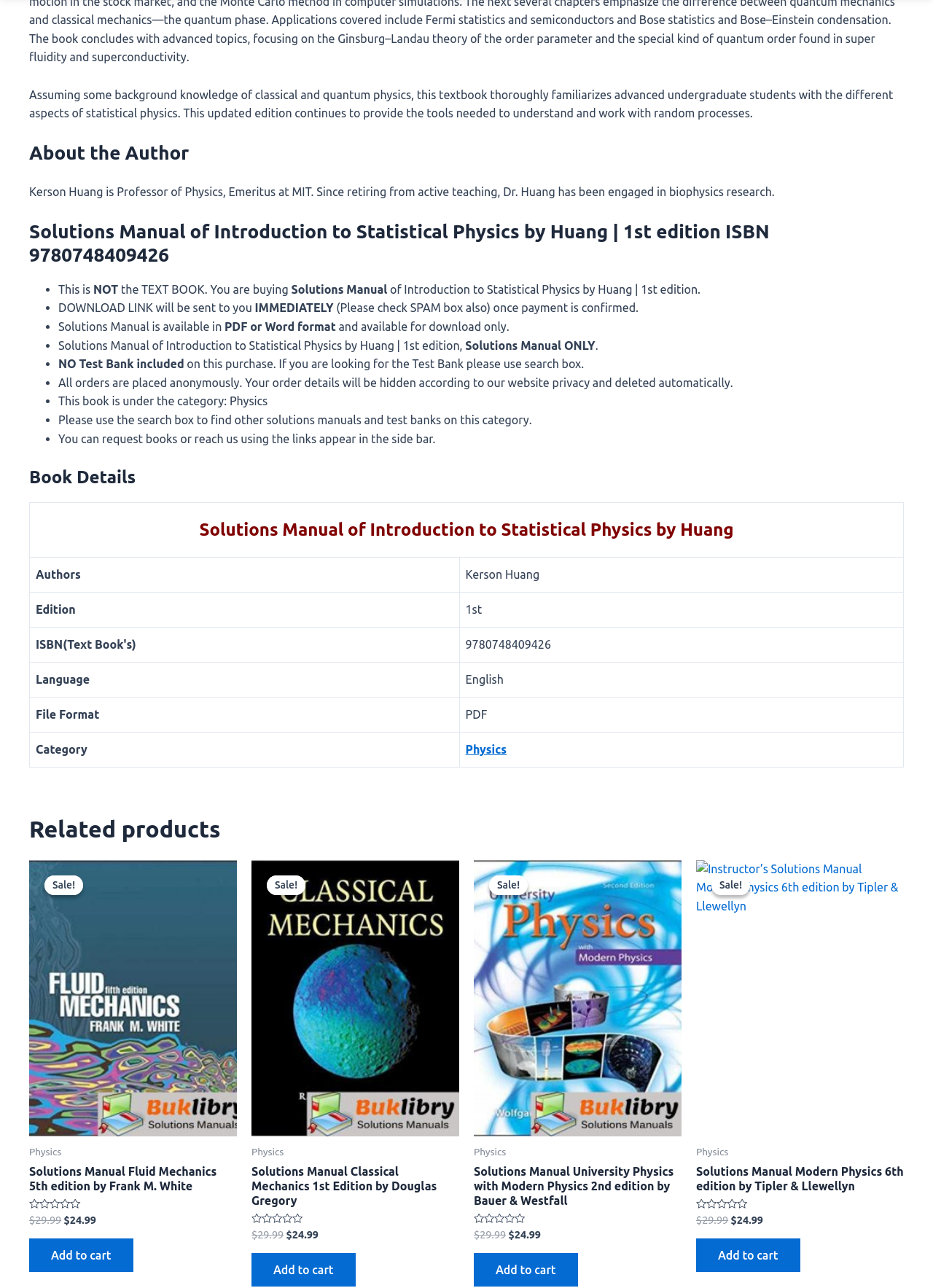Please identify the bounding box coordinates of where to click in order to follow the instruction: "Notify merger".

None